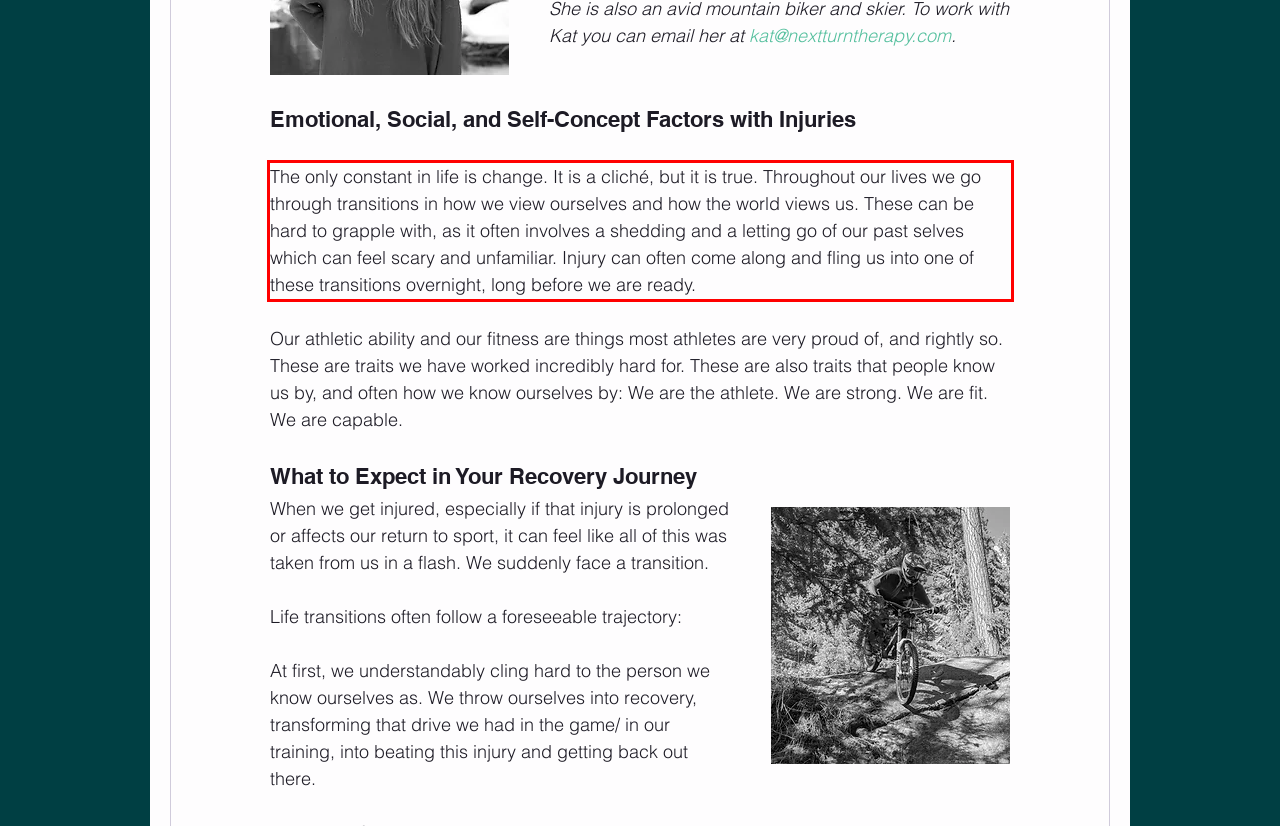Please identify and extract the text content from the UI element encased in a red bounding box on the provided webpage screenshot.

The only constant in life is change. It is a cliché, but it is true. Throughout our lives we go through transitions in how we view ourselves and how the world views us. These can be hard to grapple with, as it often involves a shedding and a letting go of our past selves which can feel scary and unfamiliar. Injury can often come along and fling us into one of these transitions overnight, long before we are ready.